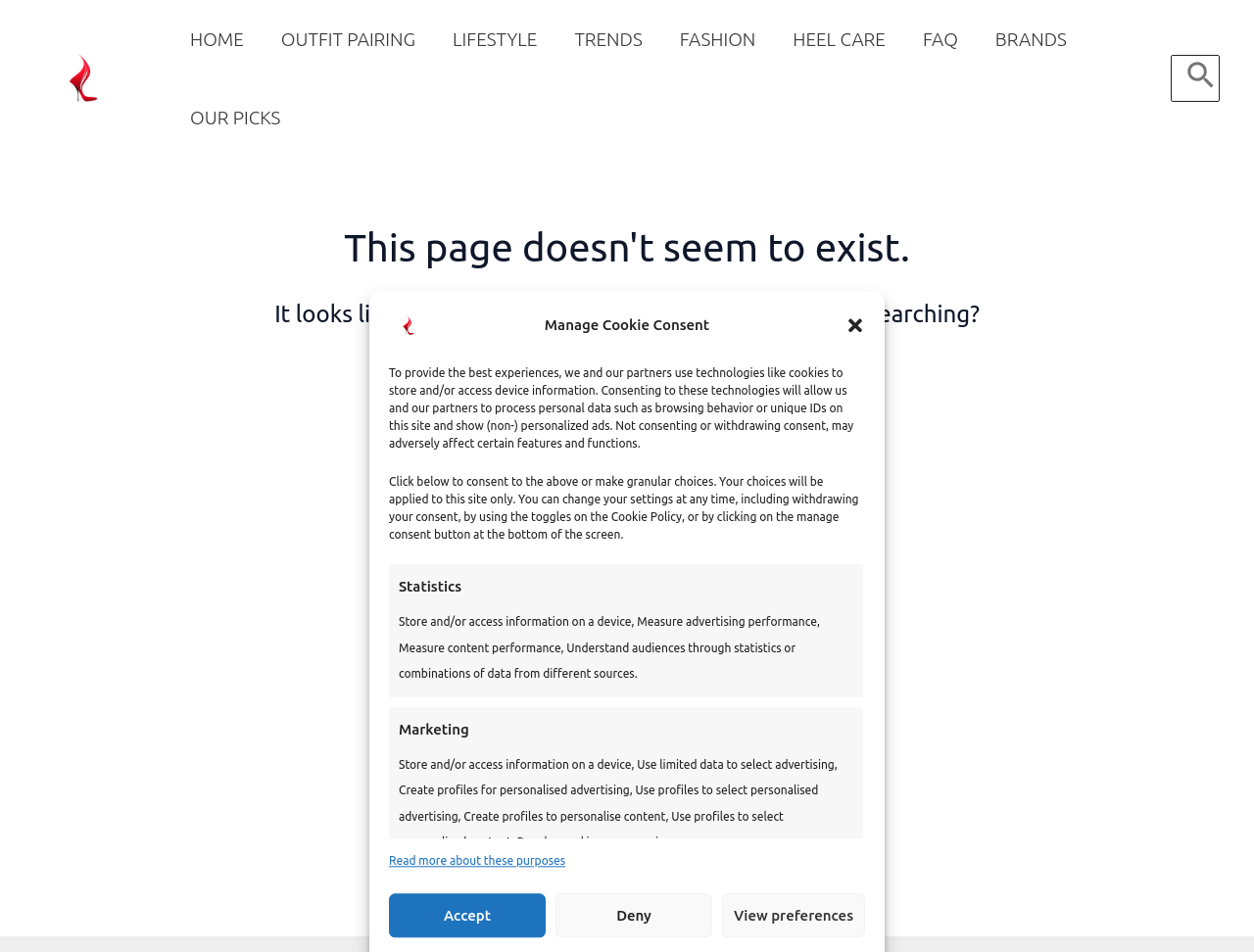Locate the bounding box coordinates for the element described below: "View preferences". The coordinates must be four float values between 0 and 1, formatted as [left, top, right, bottom].

[0.576, 0.939, 0.69, 0.985]